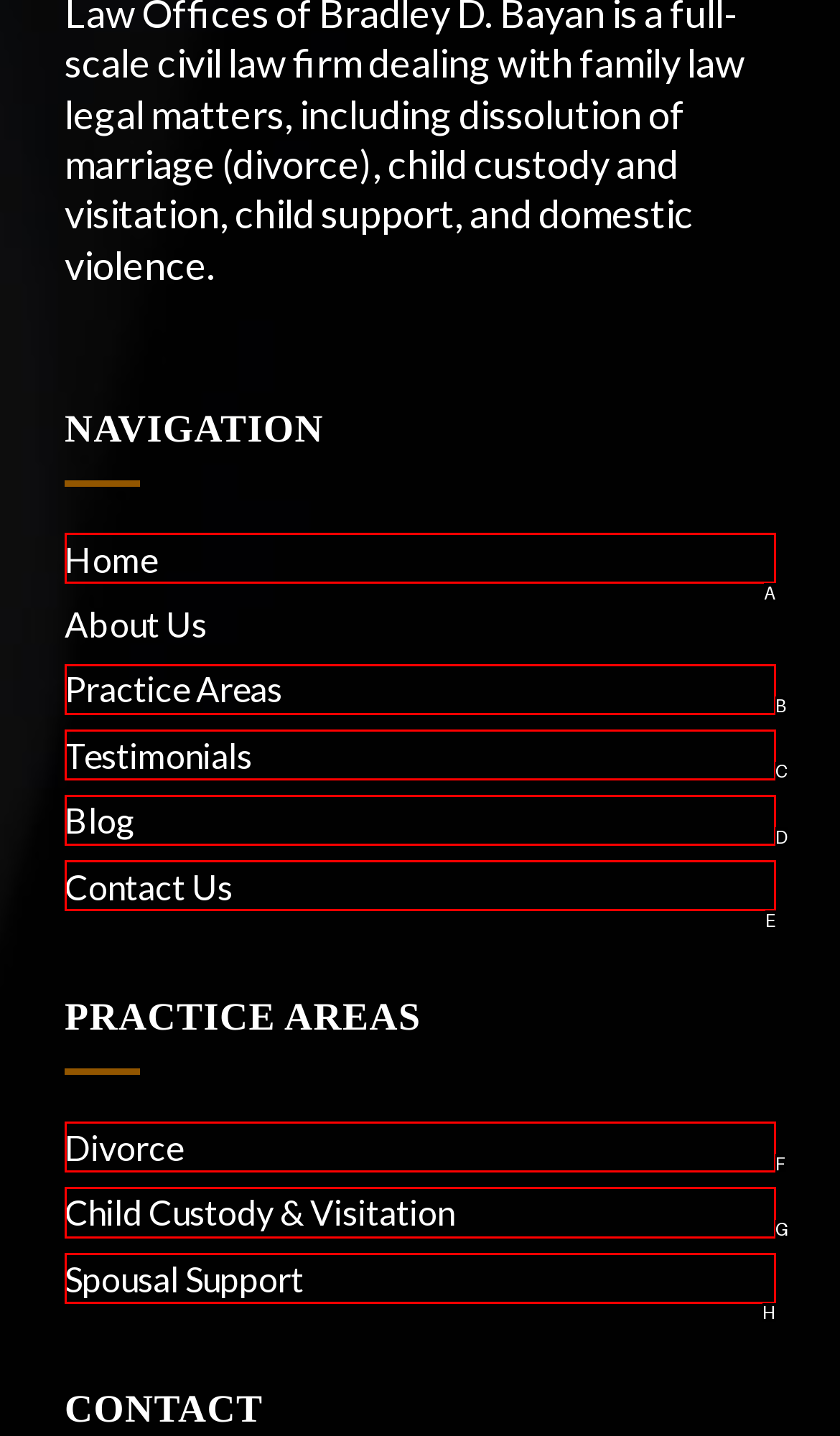Given the element description: Spousal Support, choose the HTML element that aligns with it. Indicate your choice with the corresponding letter.

H